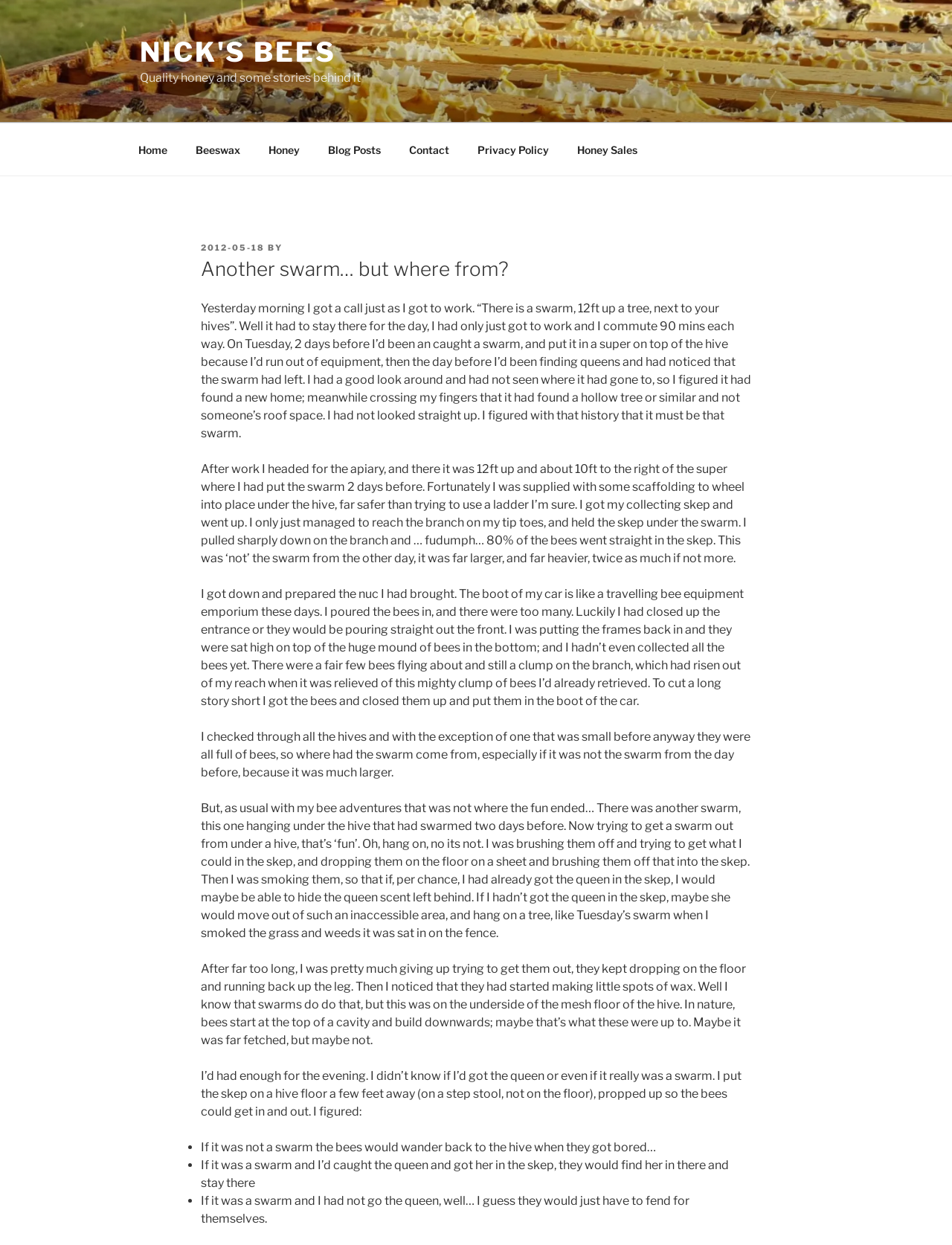Find the bounding box coordinates of the area that needs to be clicked in order to achieve the following instruction: "Click on 'Home'". The coordinates should be specified as four float numbers between 0 and 1, i.e., [left, top, right, bottom].

[0.131, 0.105, 0.189, 0.135]